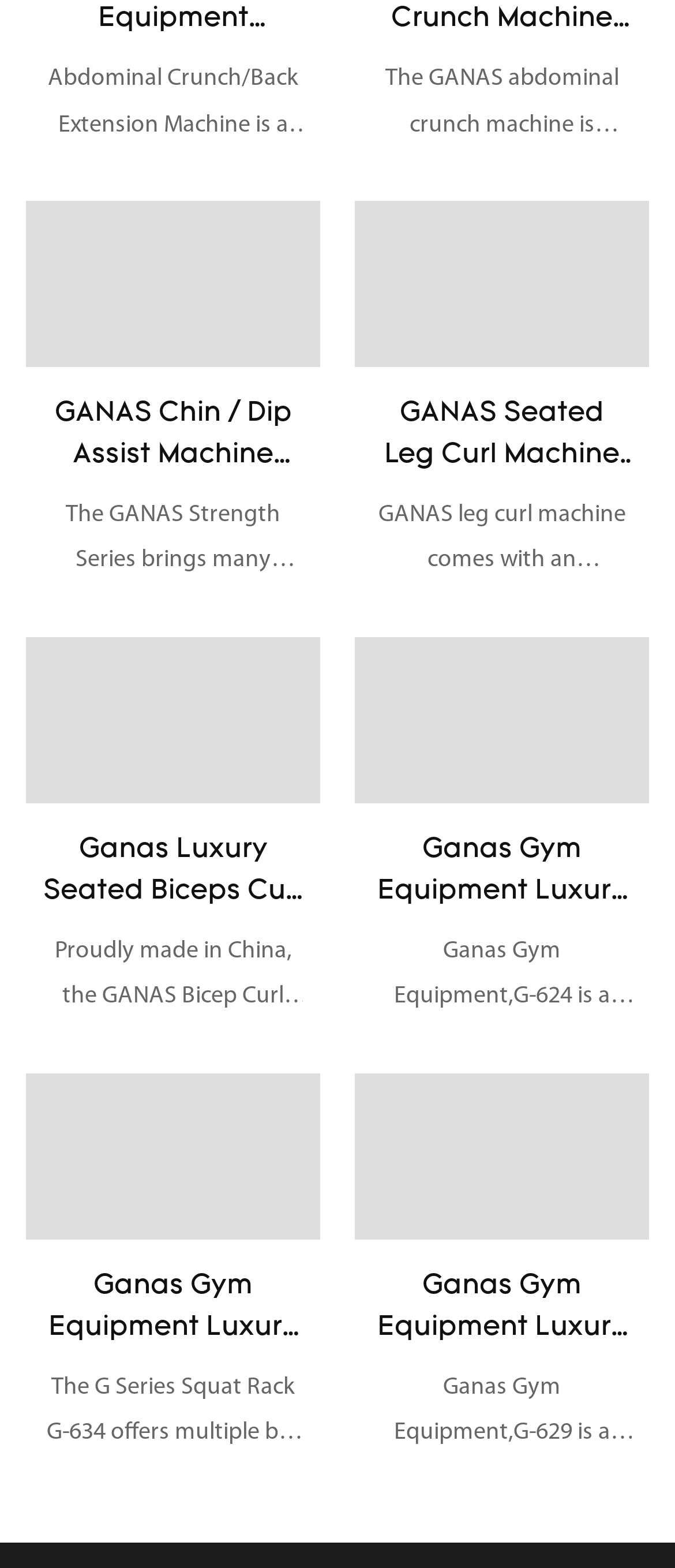Answer the question in one word or a short phrase:
What is the brand of the gym equipment?

GANAS